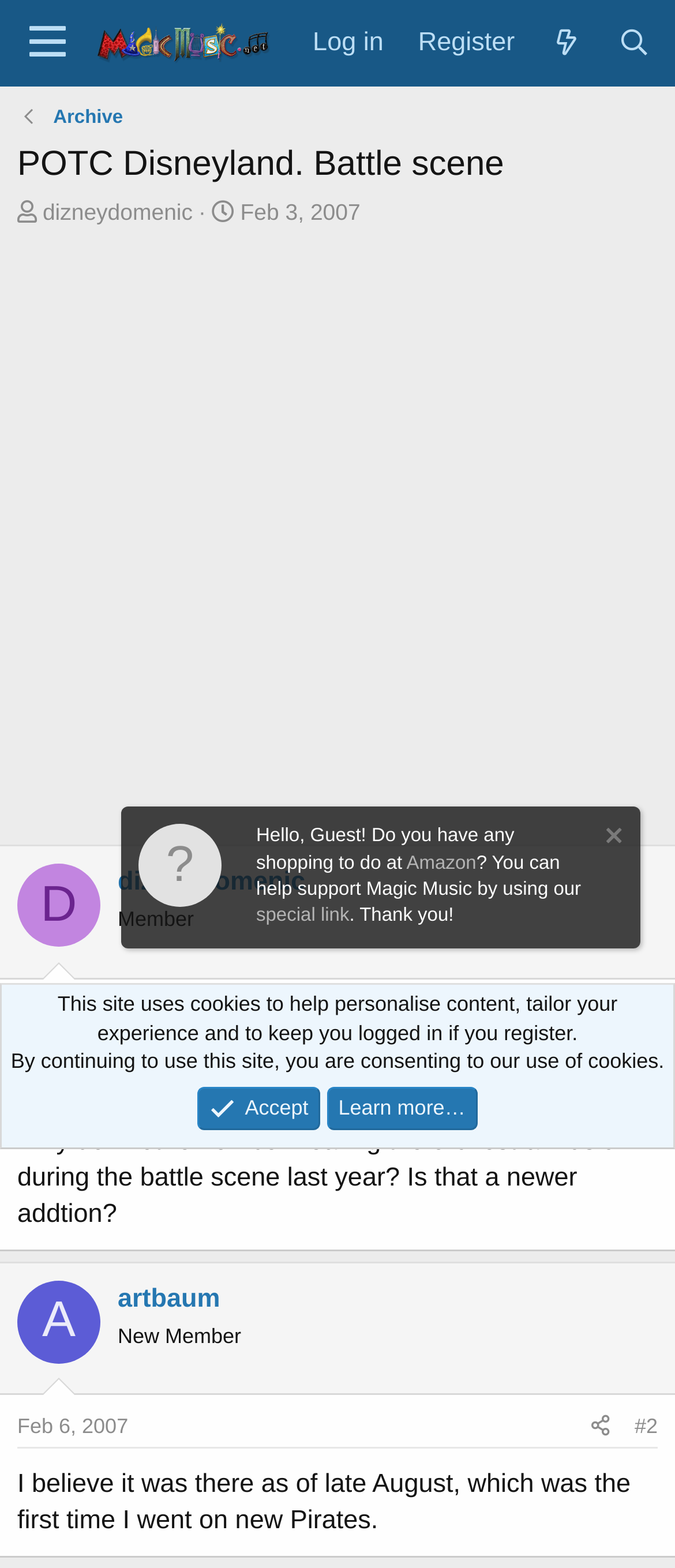Provide the bounding box for the UI element matching this description: "Feb 3, 2007".

[0.026, 0.637, 0.19, 0.652]